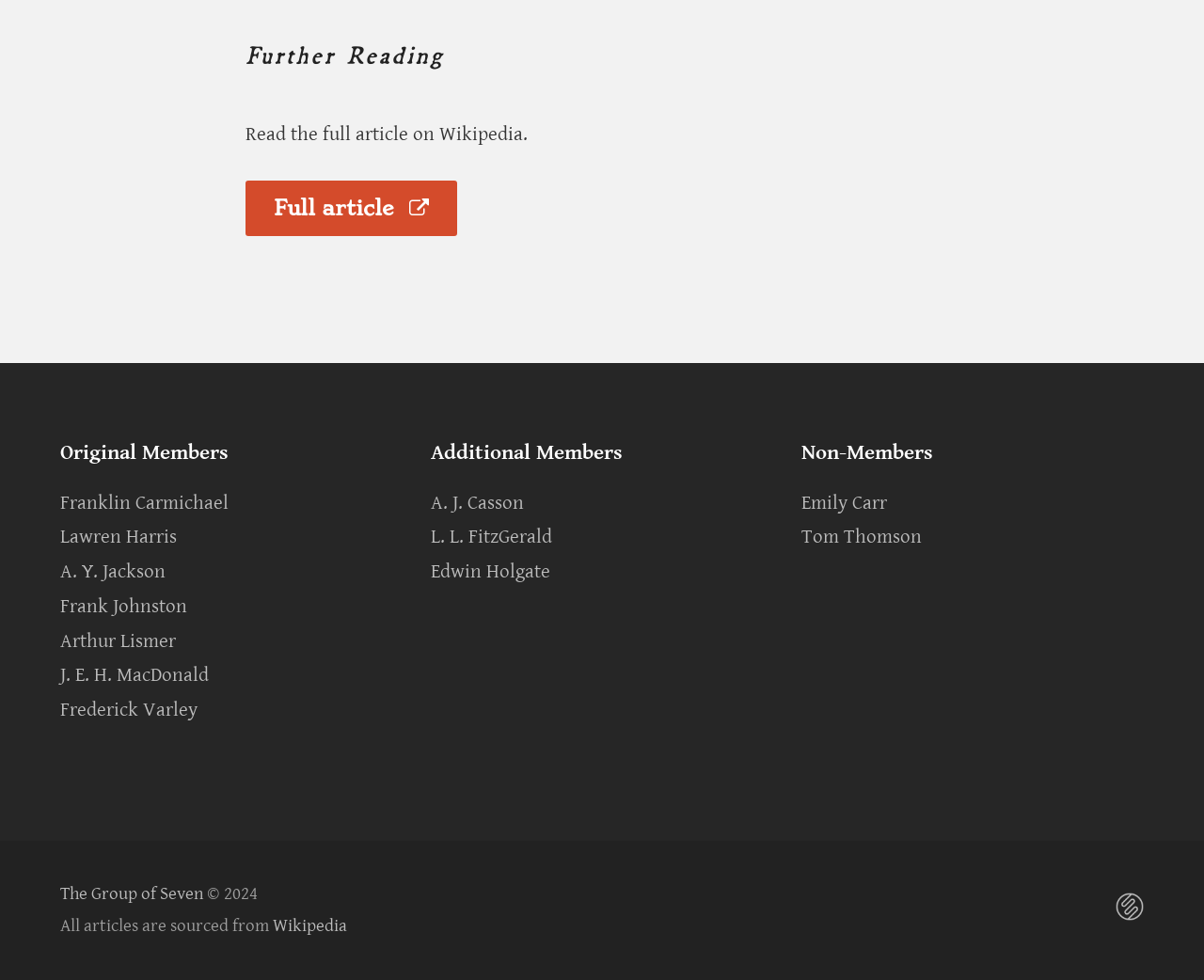Find the bounding box coordinates for the element that must be clicked to complete the instruction: "Go to Wikipedia". The coordinates should be four float numbers between 0 and 1, indicated as [left, top, right, bottom].

[0.227, 0.934, 0.288, 0.955]